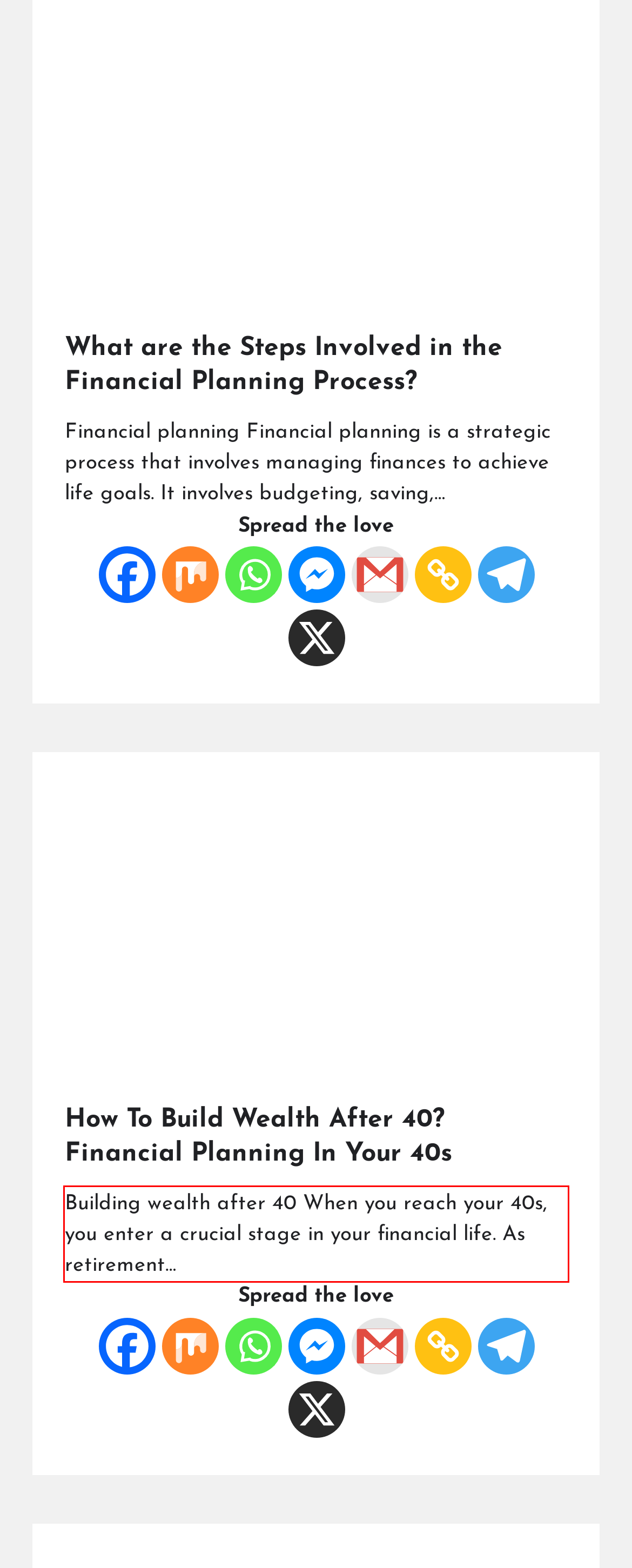View the screenshot of the webpage and identify the UI element surrounded by a red bounding box. Extract the text contained within this red bounding box.

Building wealth after 40 When you reach your 40s, you enter a crucial stage in your financial life. As retirement…